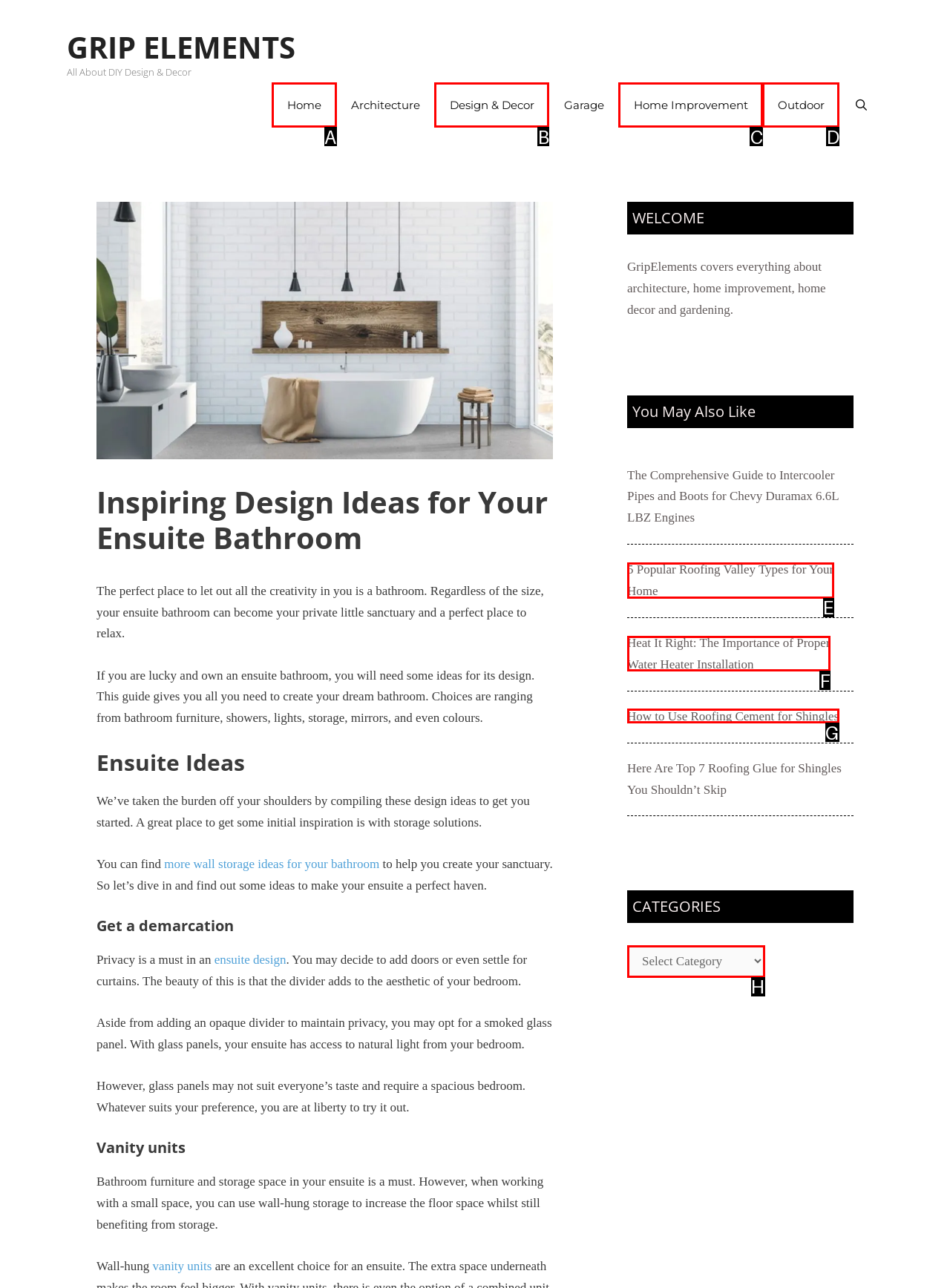Which lettered option should I select to achieve the task: Click the 'Home' link according to the highlighted elements in the screenshot?

A